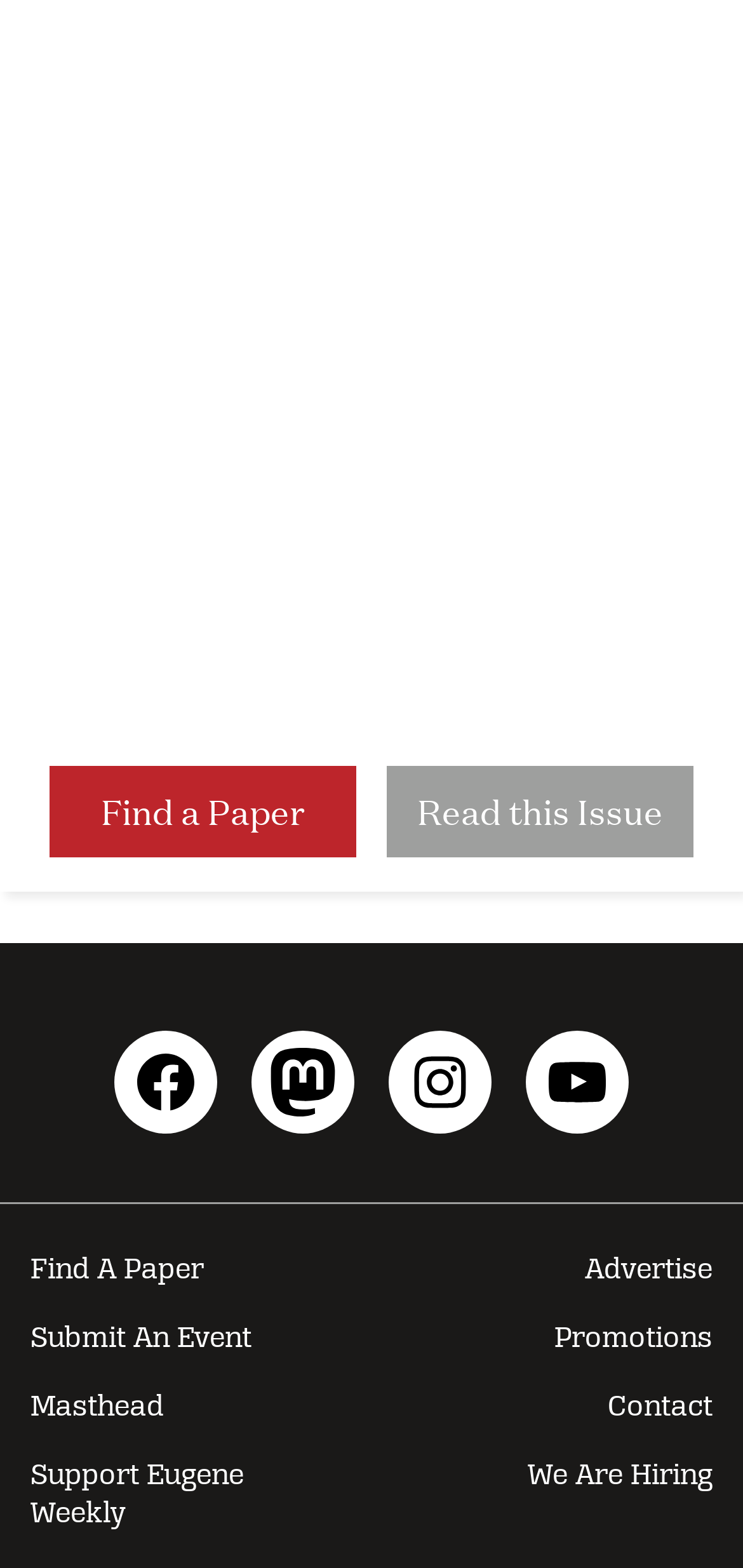Please specify the bounding box coordinates of the region to click in order to perform the following instruction: "Visit Facebook".

[0.154, 0.657, 0.292, 0.723]